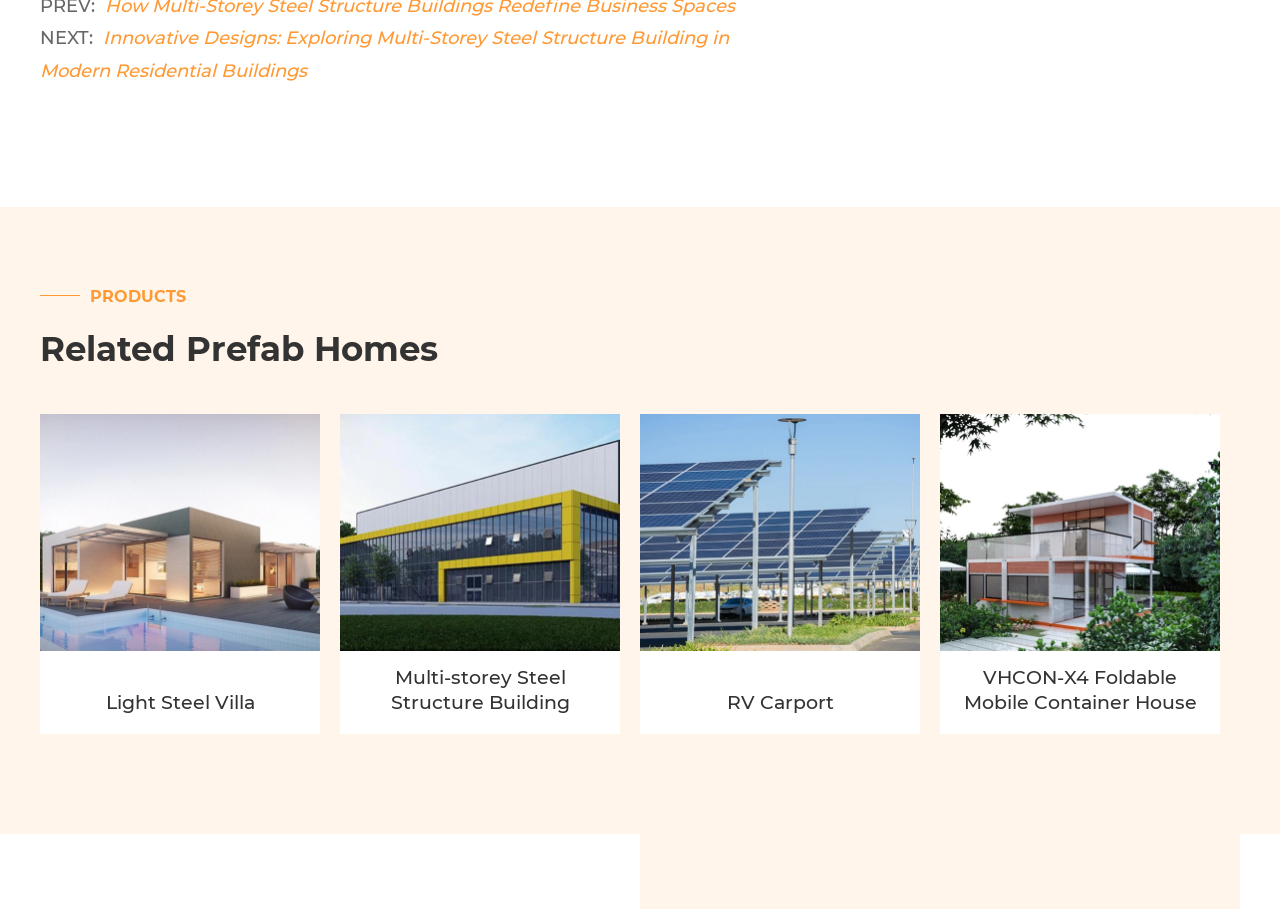Please find the bounding box coordinates of the element that must be clicked to perform the given instruction: "Go to Innovative Designs". The coordinates should be four float numbers from 0 to 1, i.e., [left, top, right, bottom].

[0.031, 0.03, 0.57, 0.09]